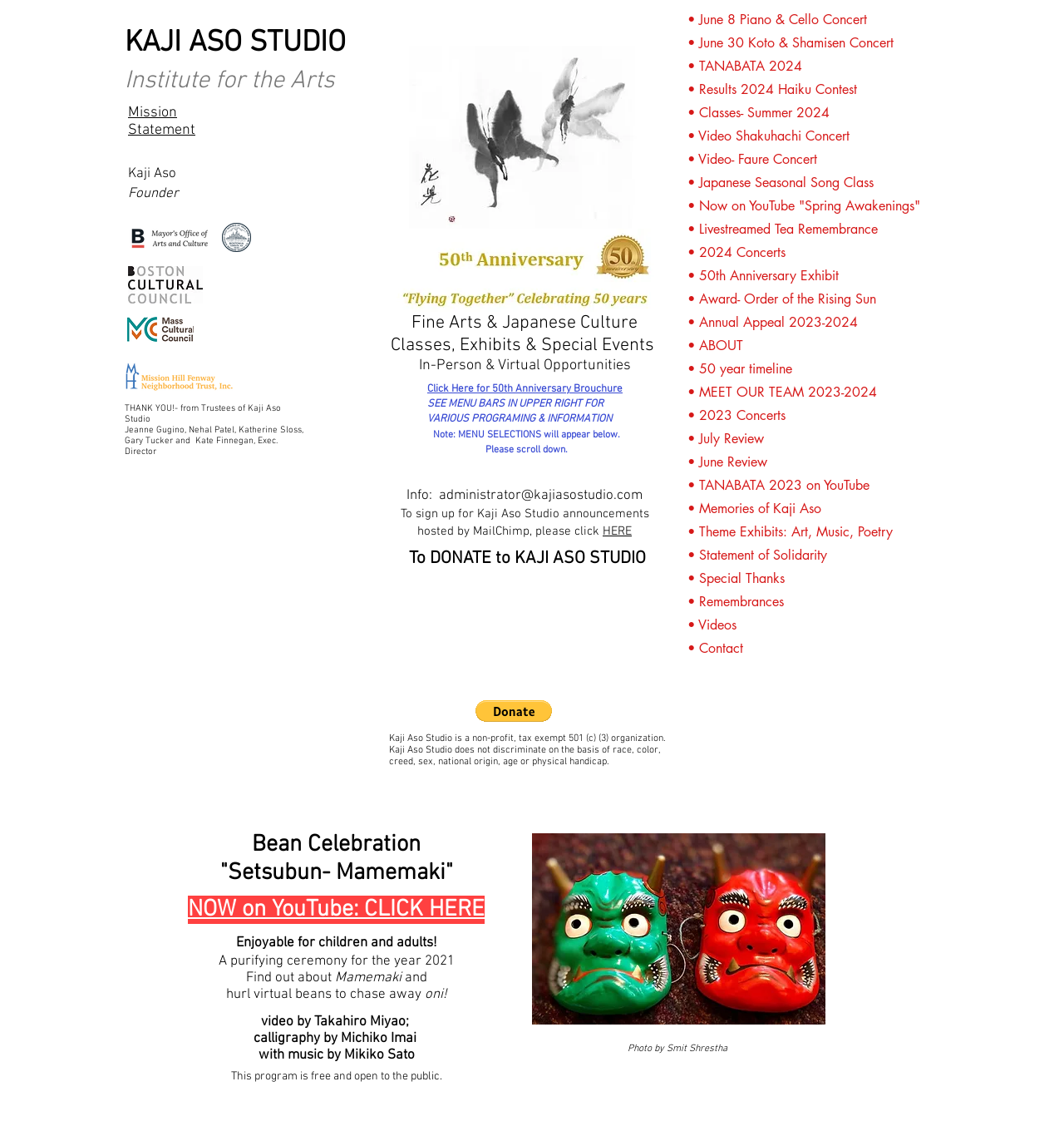Kindly provide the bounding box coordinates of the section you need to click on to fulfill the given instruction: "Contact the administrator via email".

[0.412, 0.435, 0.604, 0.45]